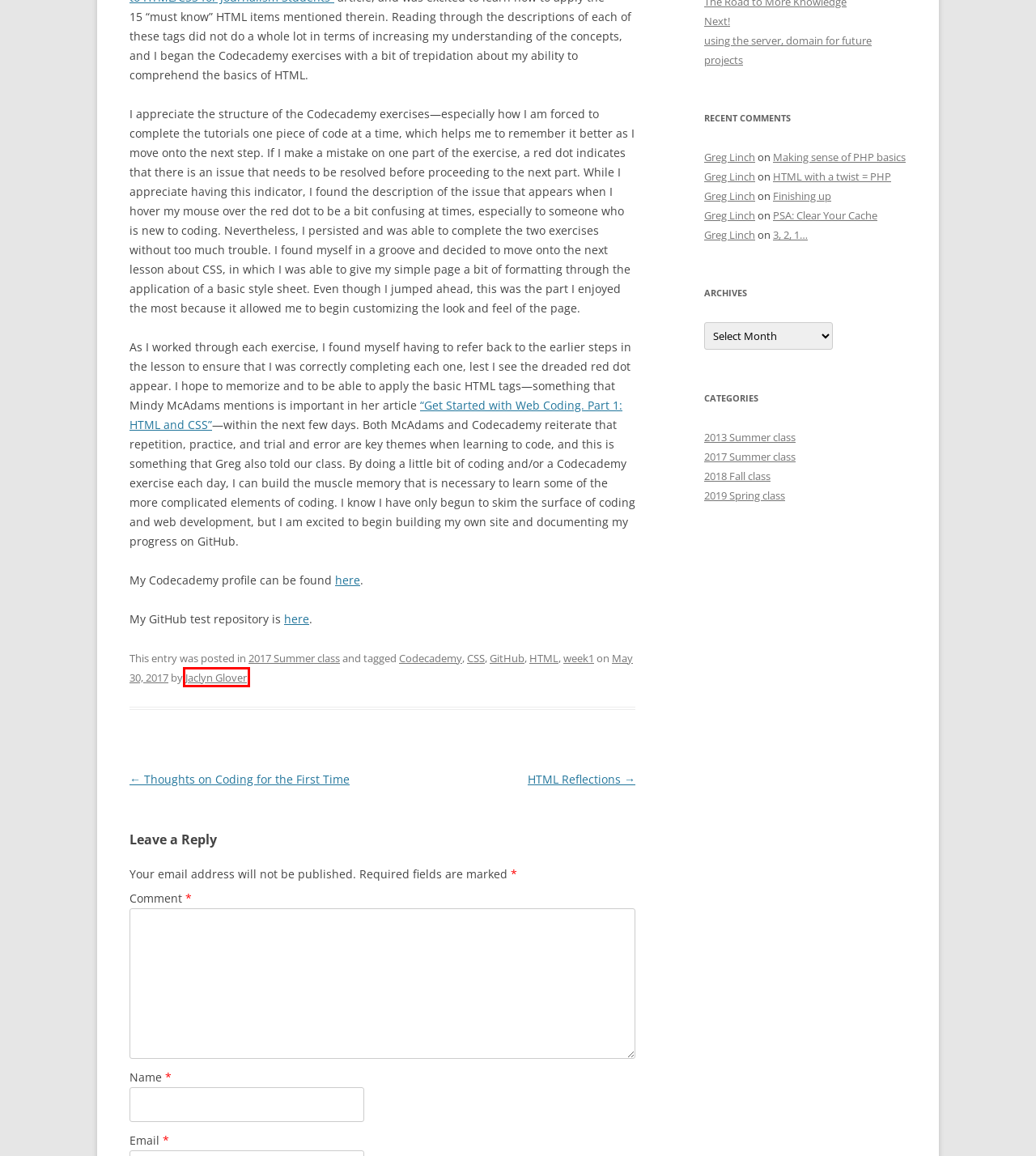Review the webpage screenshot provided, noting the red bounding box around a UI element. Choose the description that best matches the new webpage after clicking the element within the bounding box. The following are the options:
A. 3, 2, 1… | Web Development for Media
B. PSA: Clear Your Cache | Web Development for Media
C. week1 | Web Development for Media
D. Next! | Web Development for Media
E. GitHub | Web Development for Media
F. 2018 Fall class | Web Development for Media
G. 2017 Summer class | Web Development for Media
H. Jaclyn Glover | Web Development for Media

H